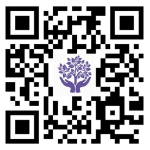Interpret the image and provide an in-depth description.

The image features a QR code designed for Crystal Palace Osteopaths & Natural Therapies, situated prominently on their webpage. Centered within the code is a stylized graphic of a tree, which symbolizes wellness and growth, reflecting the ethos of the practice. This code can be scanned to direct users to the Google Reviews platform, where clients can leave feedback about their experiences at the practice. Positioned below the QR code is a prompt inviting viewers to "Scan QR Code to leave Google Review," encouraging engagement and interaction with the service. This visual element underscores the importance of client testimonials in fostering trust and community connection for the osteopathy clinic.